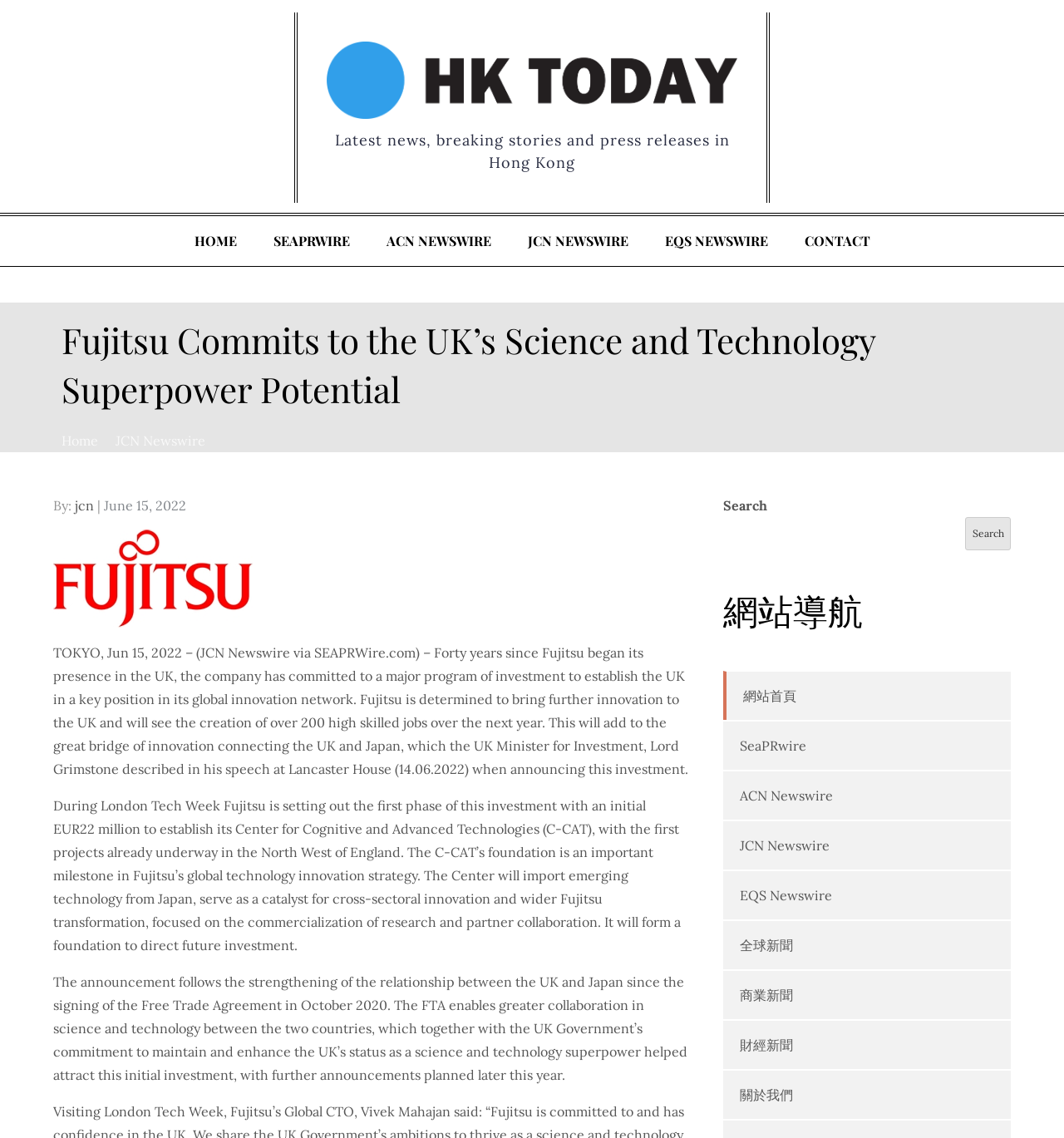Based on the visual content of the image, answer the question thoroughly: How many high-skilled jobs will be created over the next year?

The answer can be found in the paragraph of text that starts with 'TOKYO, Jun 15, 2022 – (JCN Newswire via SEAPRWire.com) –' which mentions that Fujitsu will see the creation of over 200 high-skilled jobs over the next year.